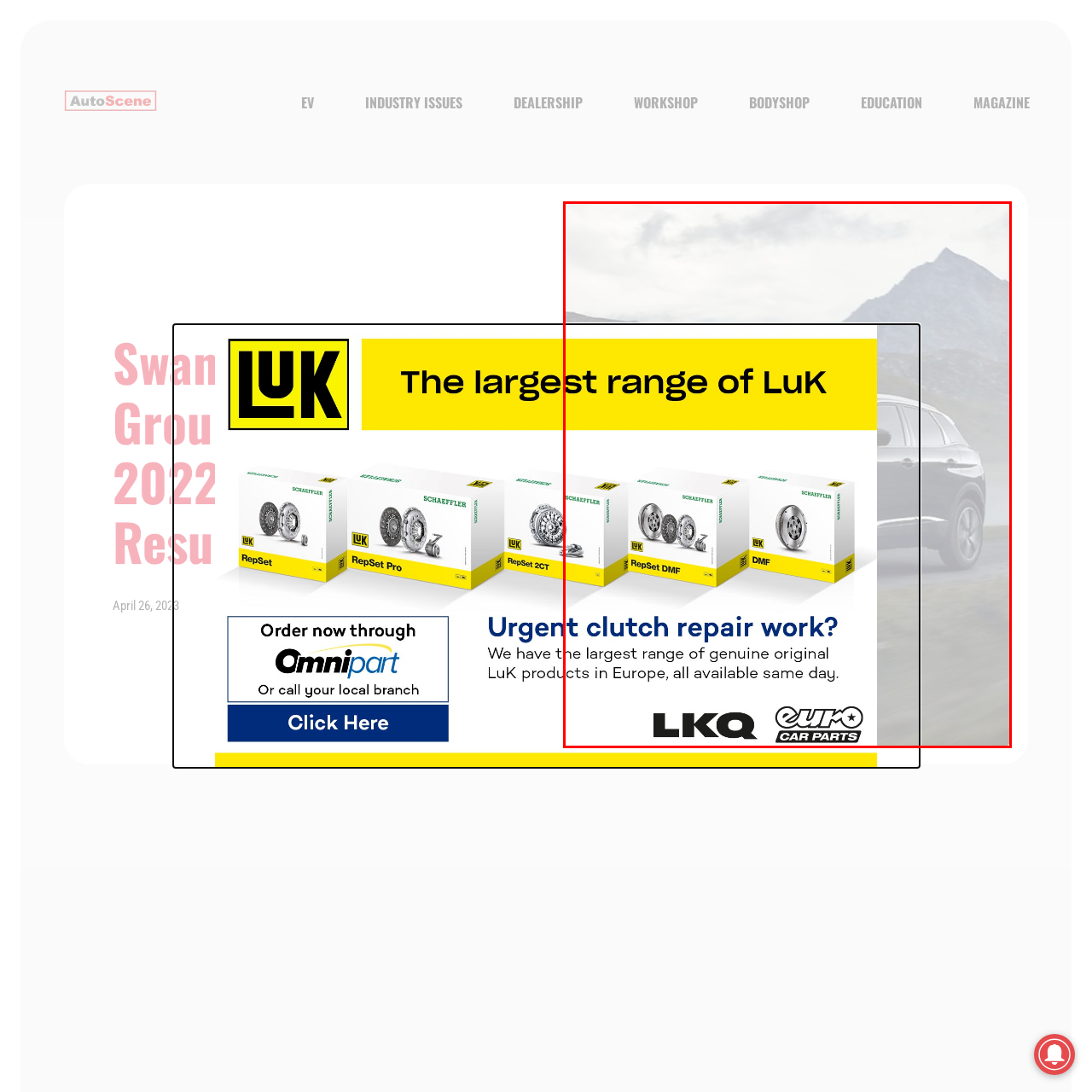What is written in bold text?
Please look at the image marked with a red bounding box and provide a one-word or short-phrase answer based on what you see.

The widest range of LuK